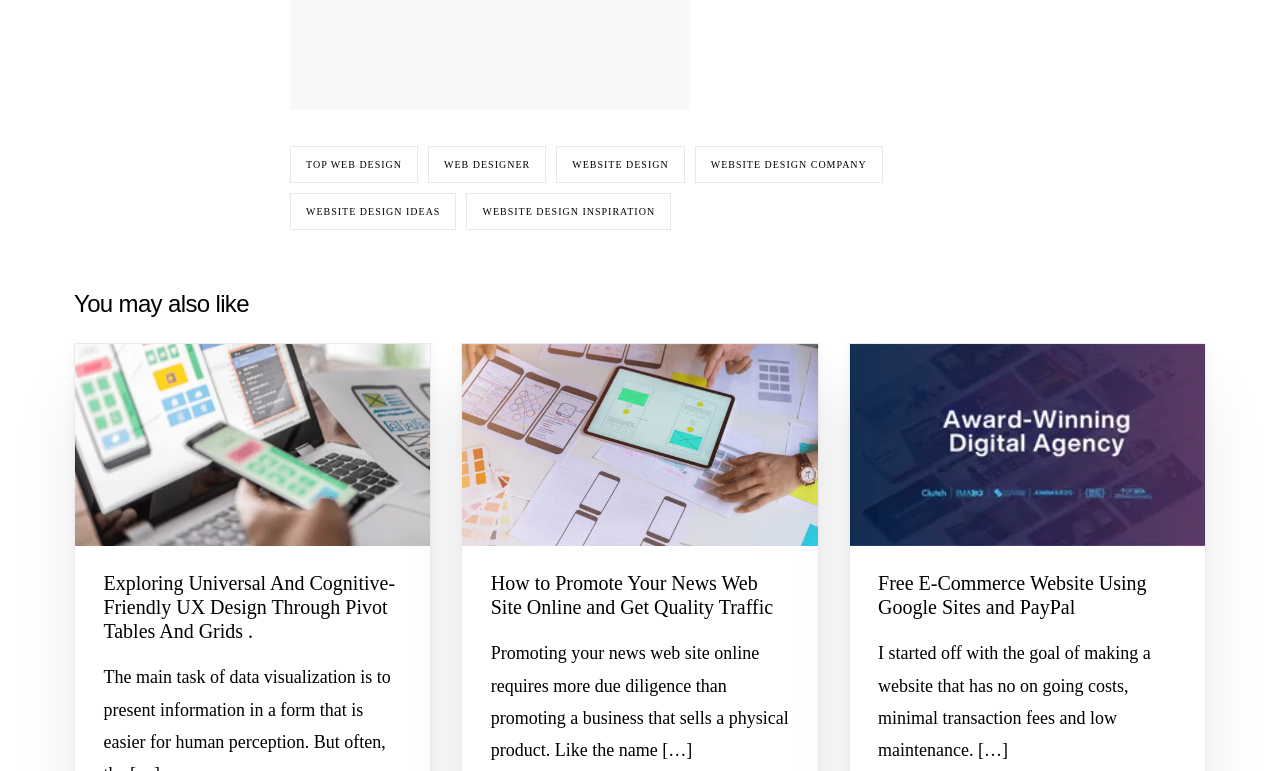Please locate the bounding box coordinates of the element's region that needs to be clicked to follow the instruction: "Click on the 'DESCRIPTION' tab". The bounding box coordinates should be provided as four float numbers between 0 and 1, i.e., [left, top, right, bottom].

None